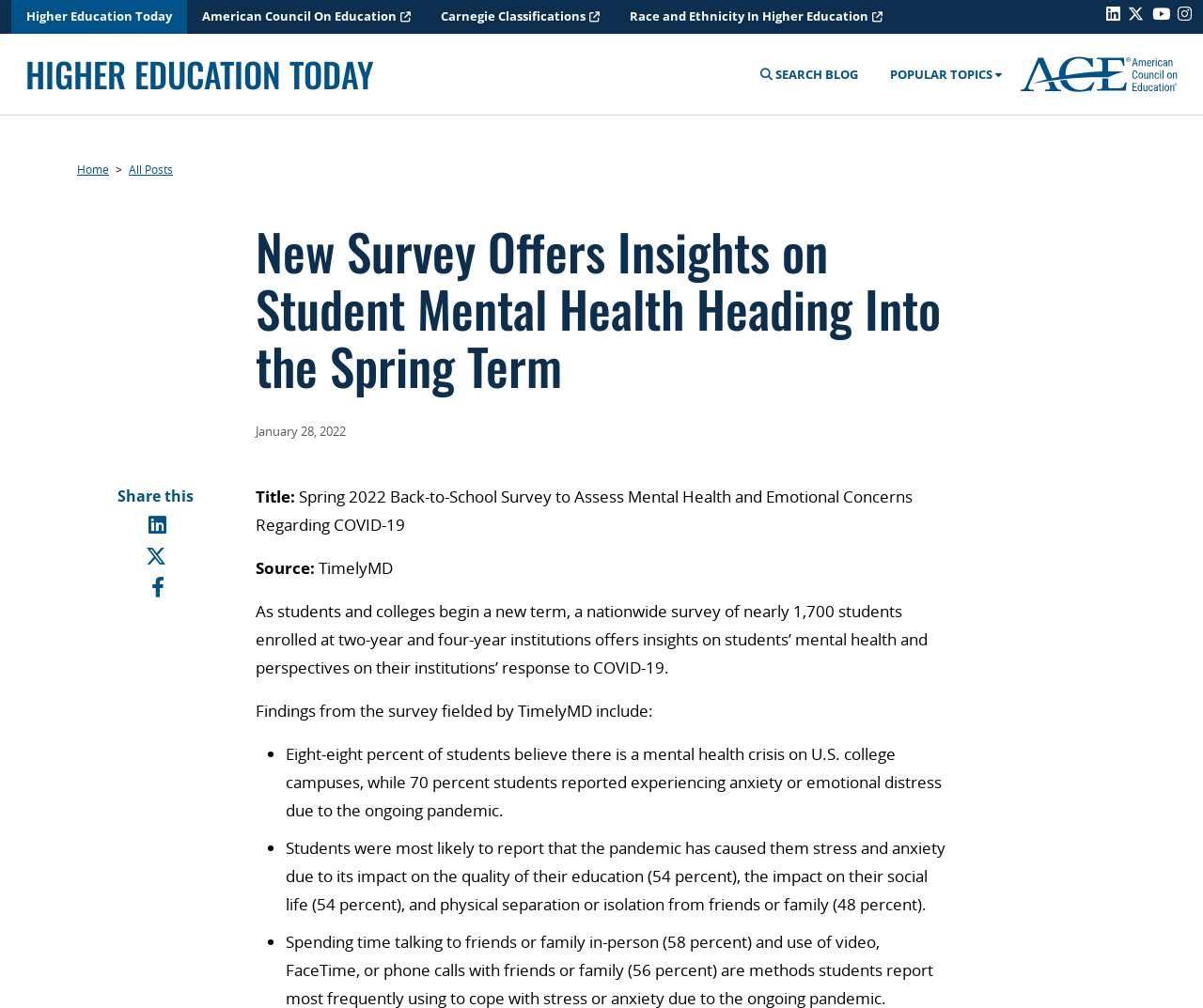Determine the coordinates of the bounding box for the clickable area needed to execute this instruction: "View popular topics".

[0.74, 0.065, 0.833, 0.082]